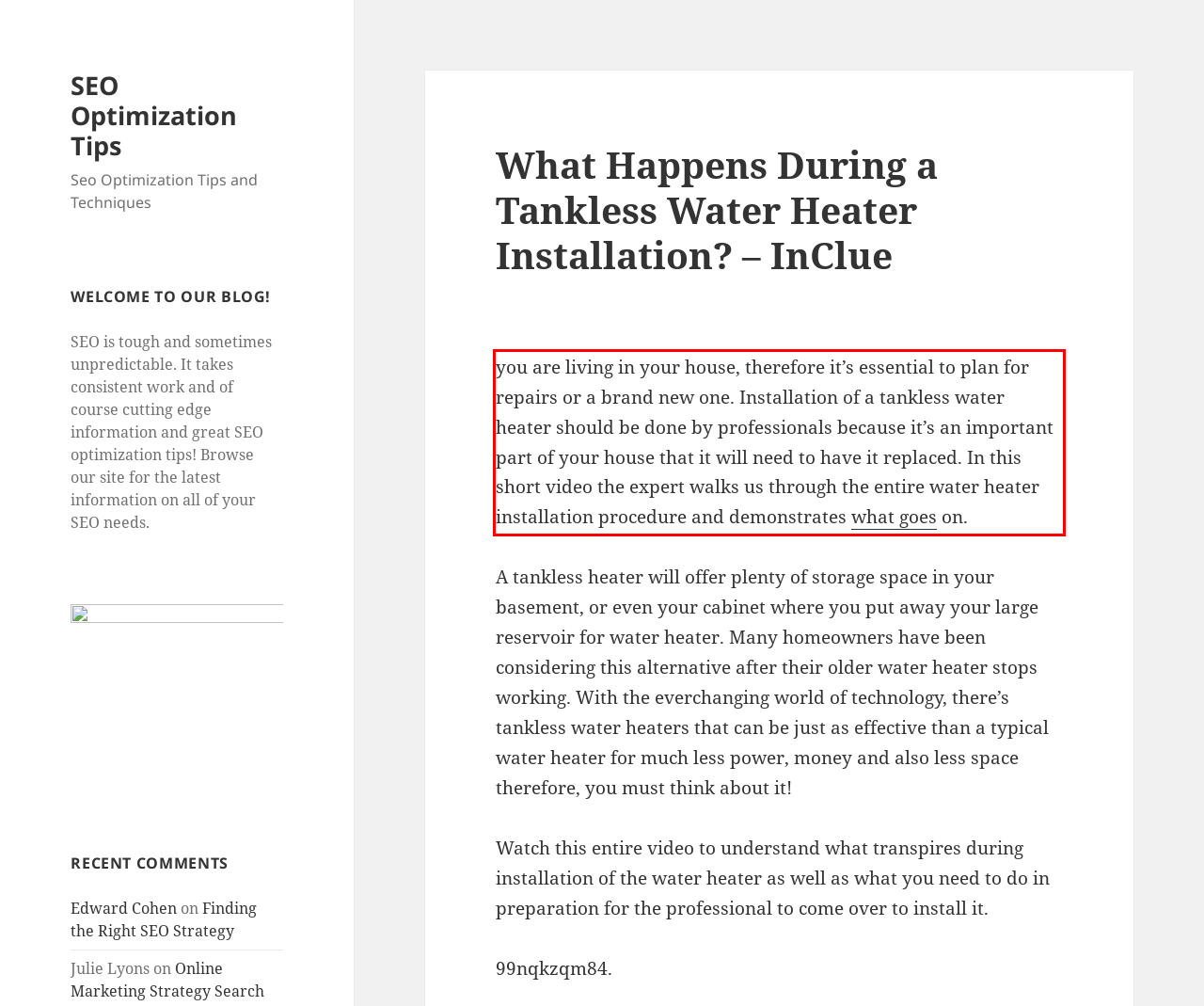In the given screenshot, locate the red bounding box and extract the text content from within it.

you are living in your house, therefore it’s essential to plan for repairs or a brand new one. Installation of a tankless water heater should be done by professionals because it’s an important part of your house that it will need to have it replaced. In this short video the expert walks us through the entire water heater installation procedure and demonstrates what goes on.